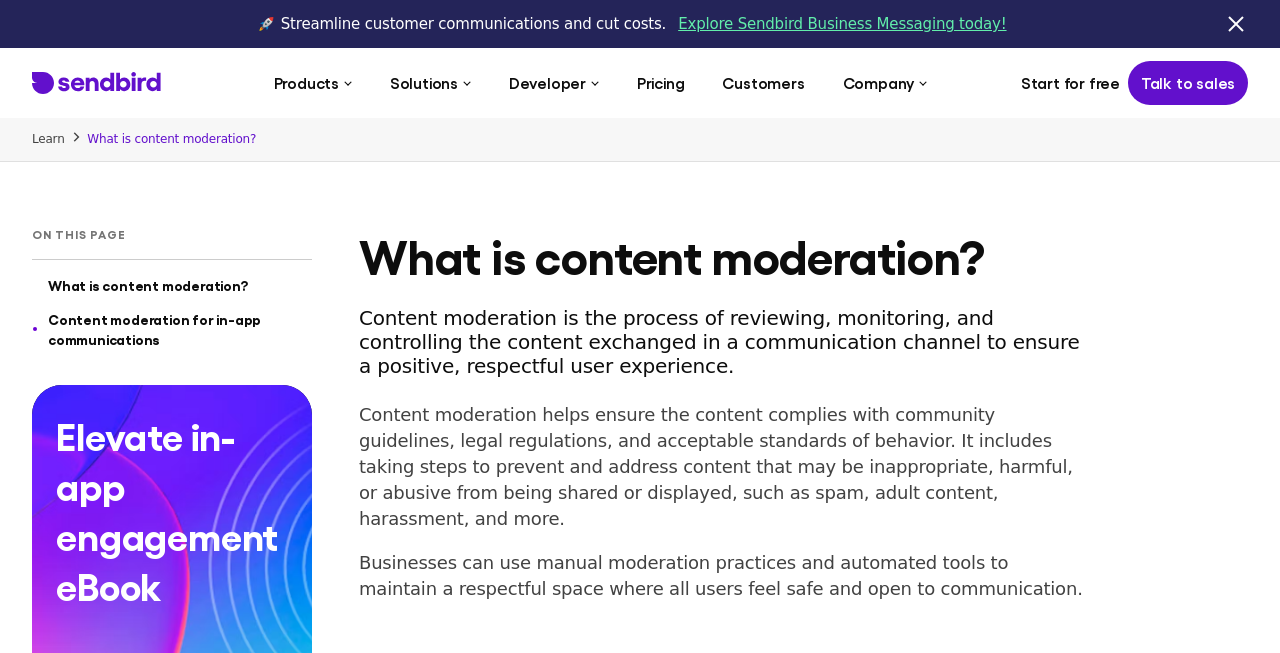Identify the bounding box coordinates of the clickable region required to complete the instruction: "Explore Sendbird Business Messaging today!". The coordinates should be given as four float numbers within the range of 0 and 1, i.e., [left, top, right, bottom].

[0.53, 0.017, 0.786, 0.057]